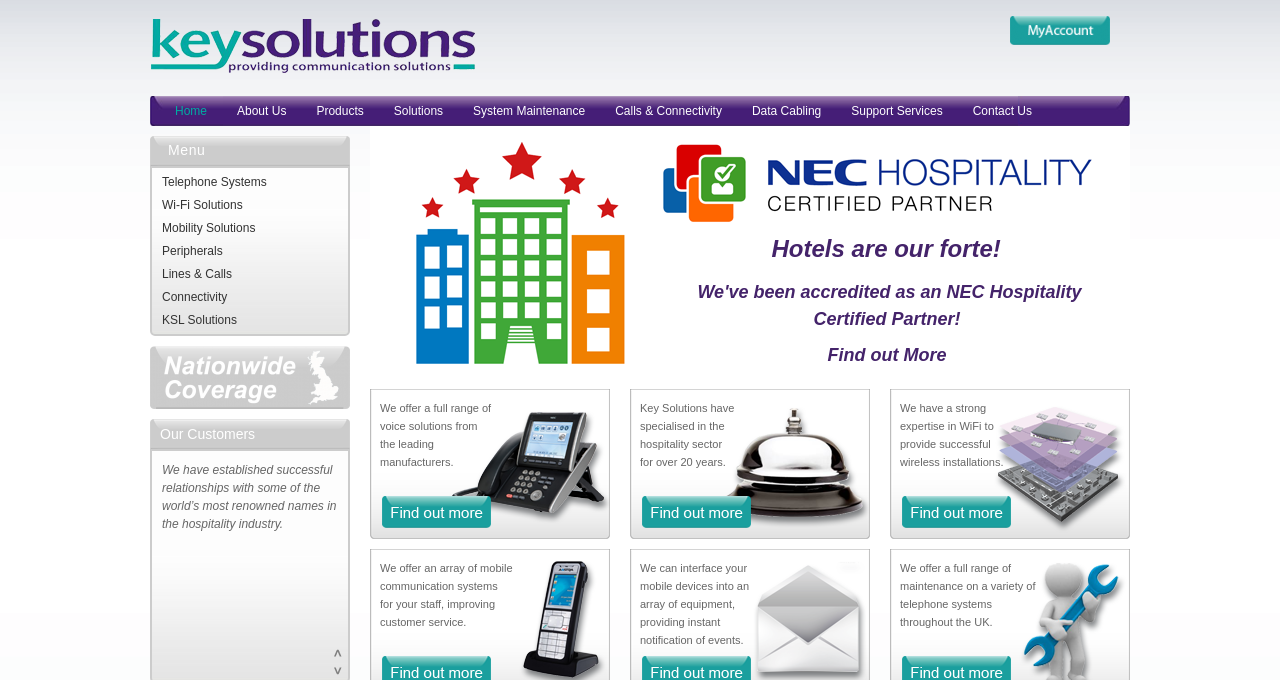Please specify the bounding box coordinates of the clickable region necessary for completing the following instruction: "Click on the Home menu item". The coordinates must consist of four float numbers between 0 and 1, i.e., [left, top, right, bottom].

[0.125, 0.141, 0.173, 0.185]